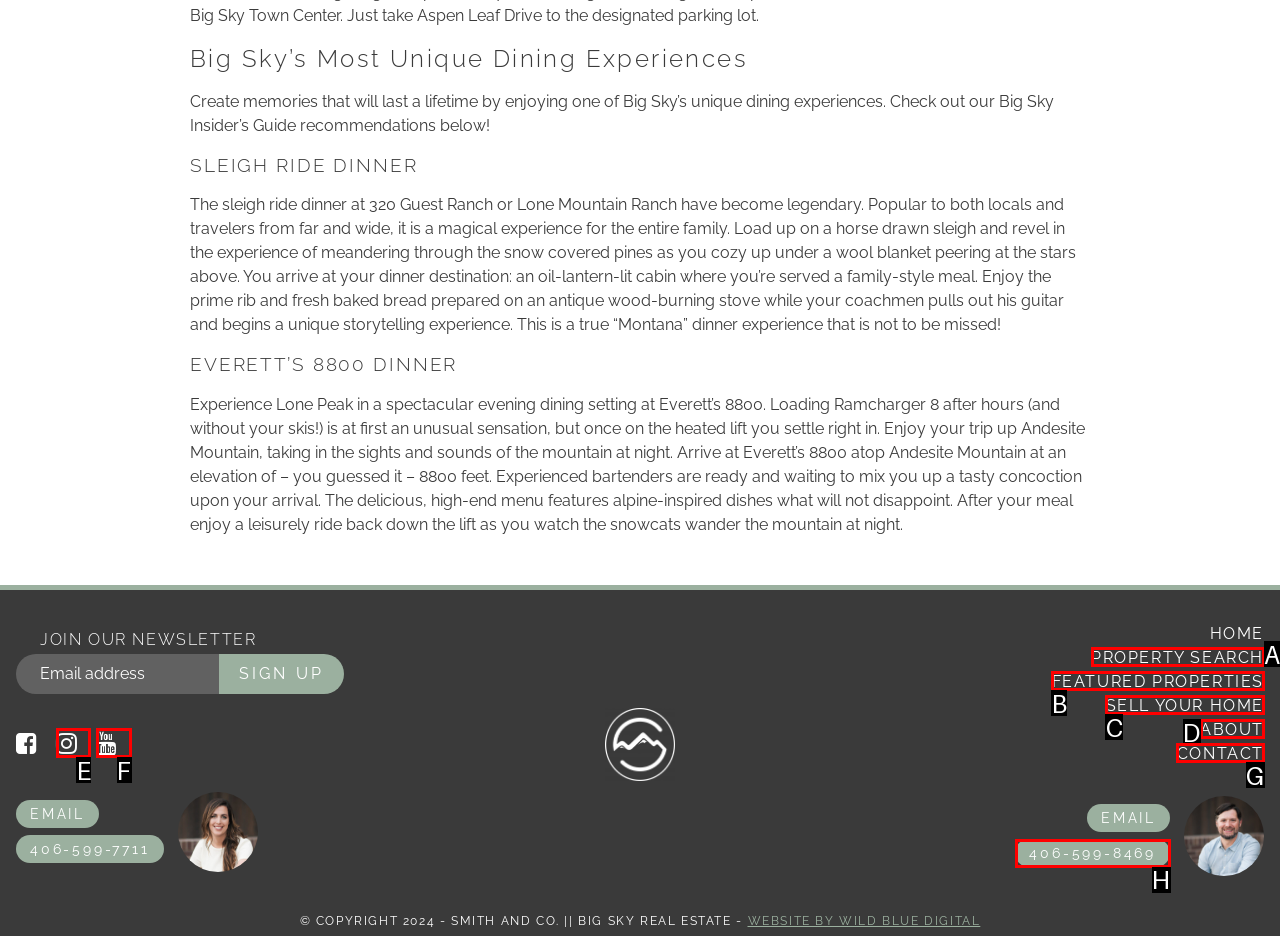Determine the HTML element that best aligns with the description: Contact
Answer with the appropriate letter from the listed options.

G